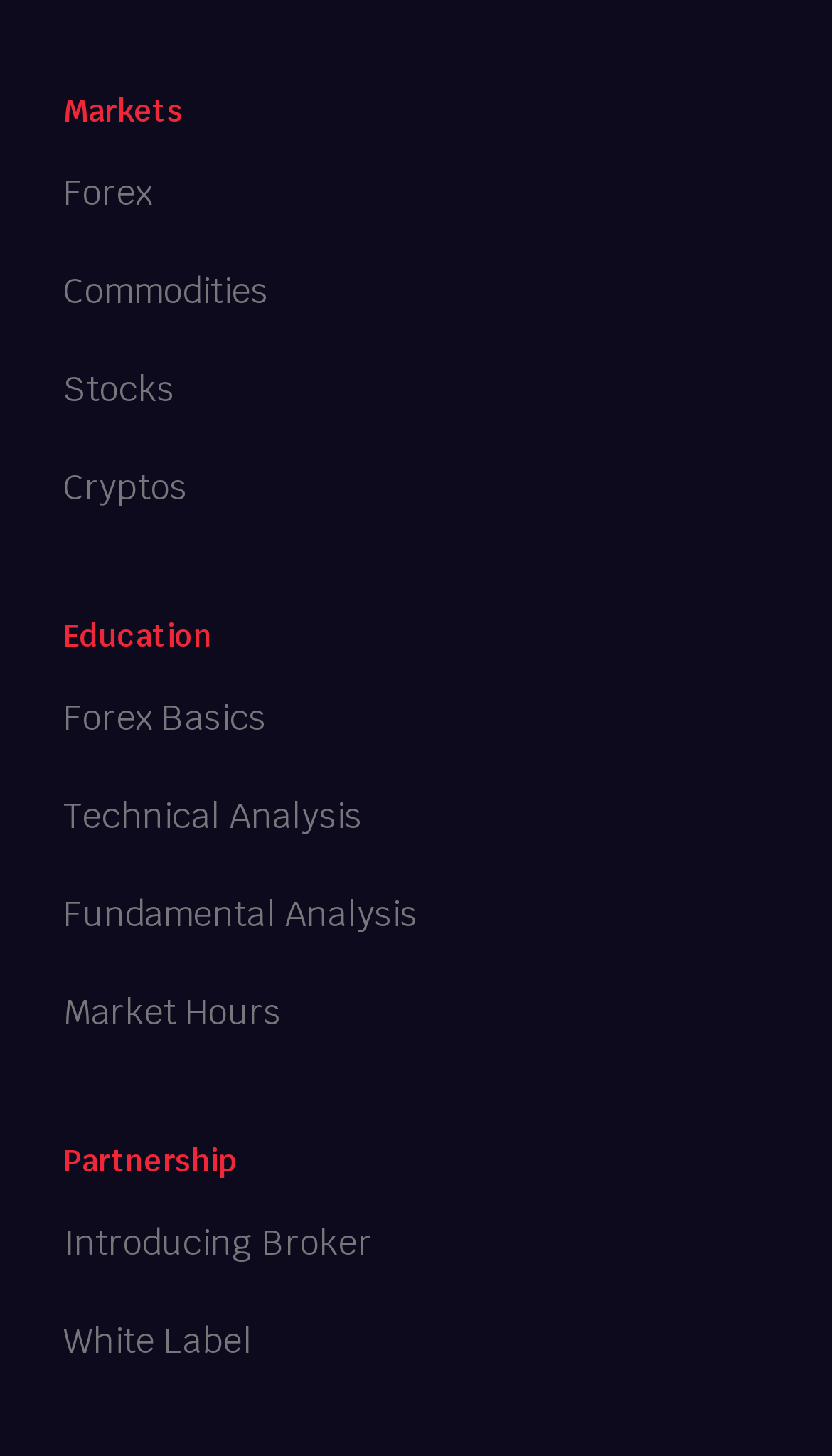Locate the bounding box coordinates of the area that needs to be clicked to fulfill the following instruction: "View Cryptos markets". The coordinates should be in the format of four float numbers between 0 and 1, namely [left, top, right, bottom].

[0.076, 0.314, 0.224, 0.358]